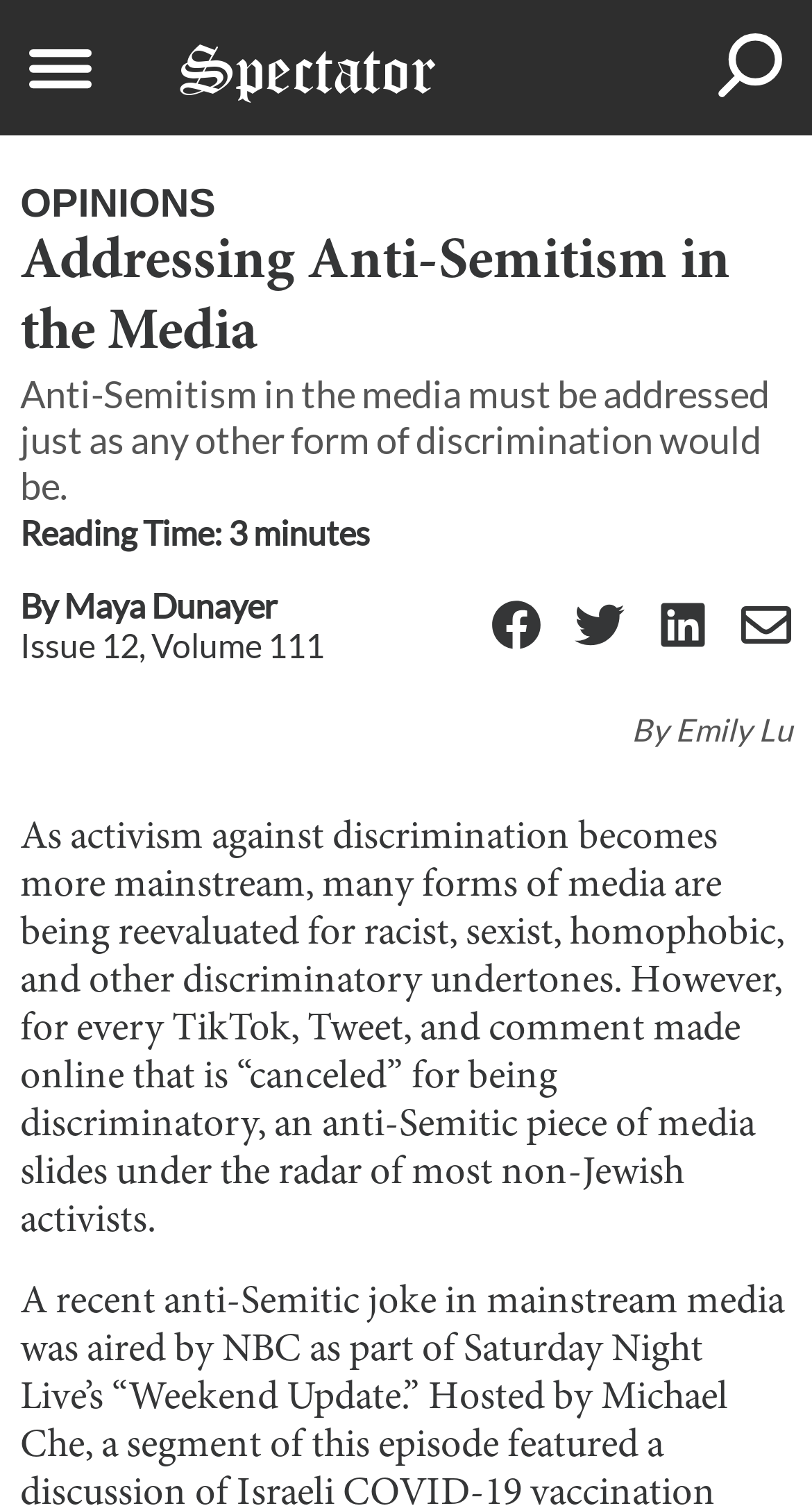Determine the bounding box coordinates for the area you should click to complete the following instruction: "Read the article by Maya Dunayer".

[0.079, 0.388, 0.34, 0.414]